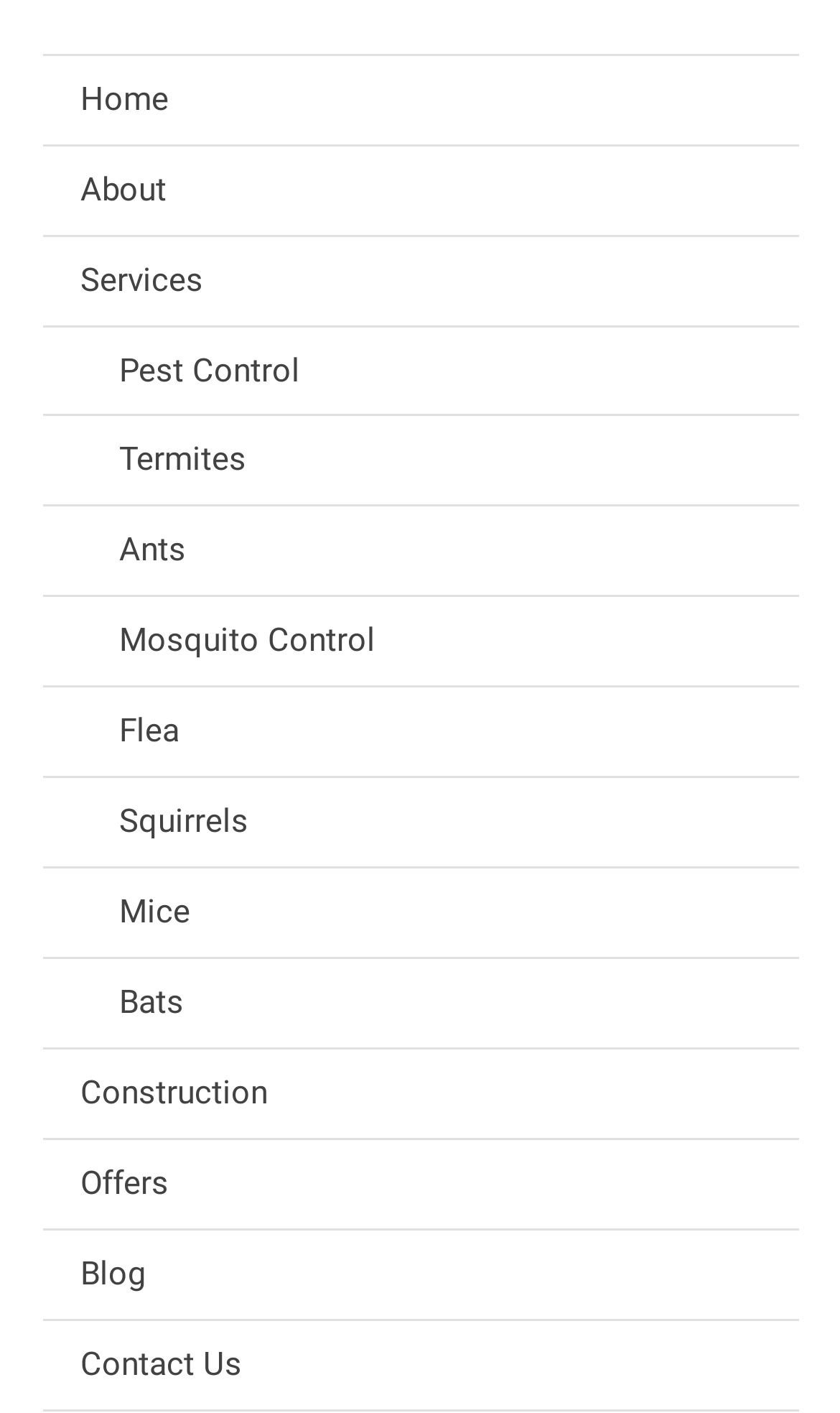Could you provide the bounding box coordinates for the portion of the screen to click to complete this instruction: "go to home page"?

[0.05, 0.038, 0.95, 0.102]